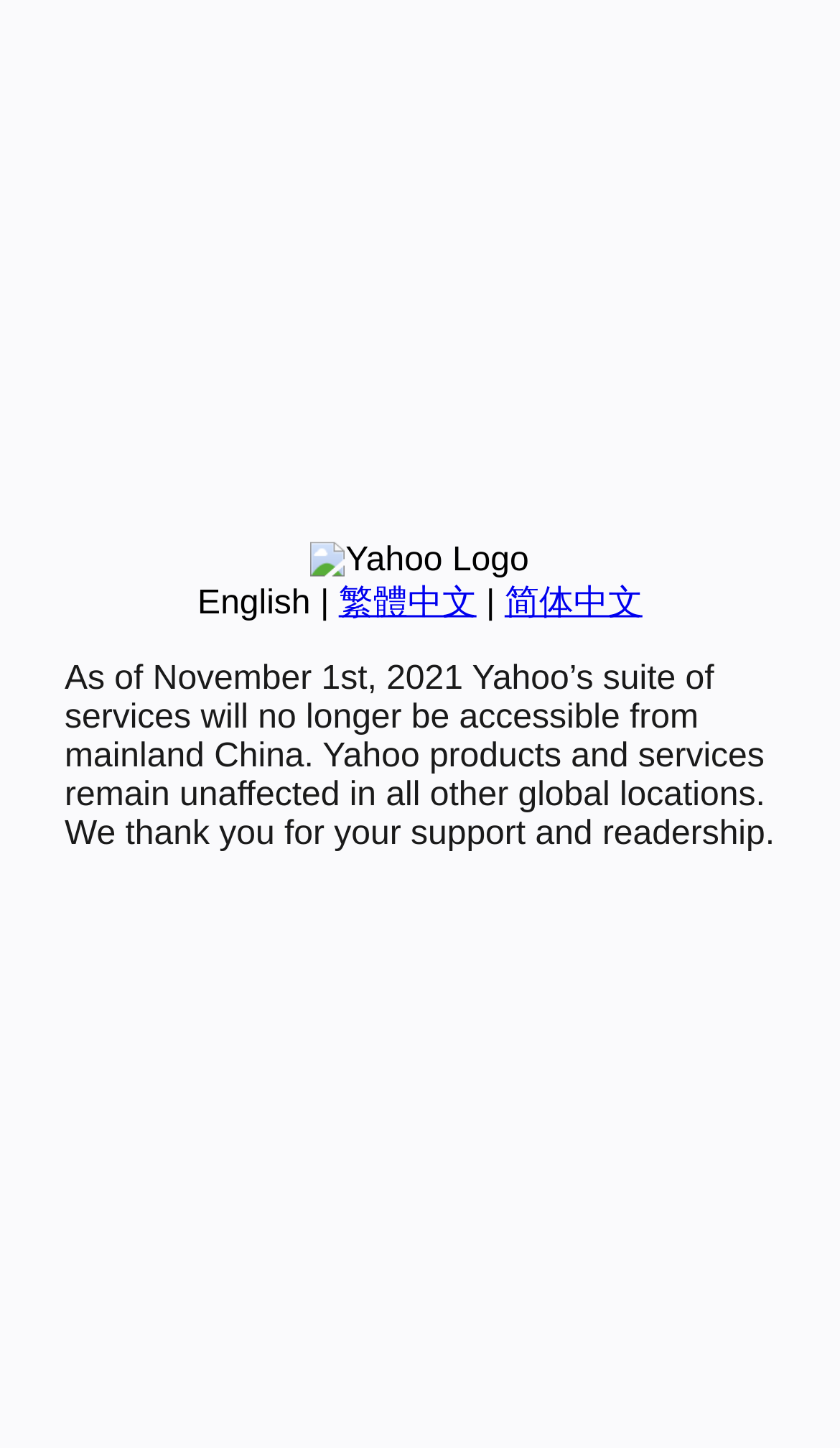Using floating point numbers between 0 and 1, provide the bounding box coordinates in the format (top-left x, top-left y, bottom-right x, bottom-right y). Locate the UI element described here: Florya Chronicles of Political Economy

None